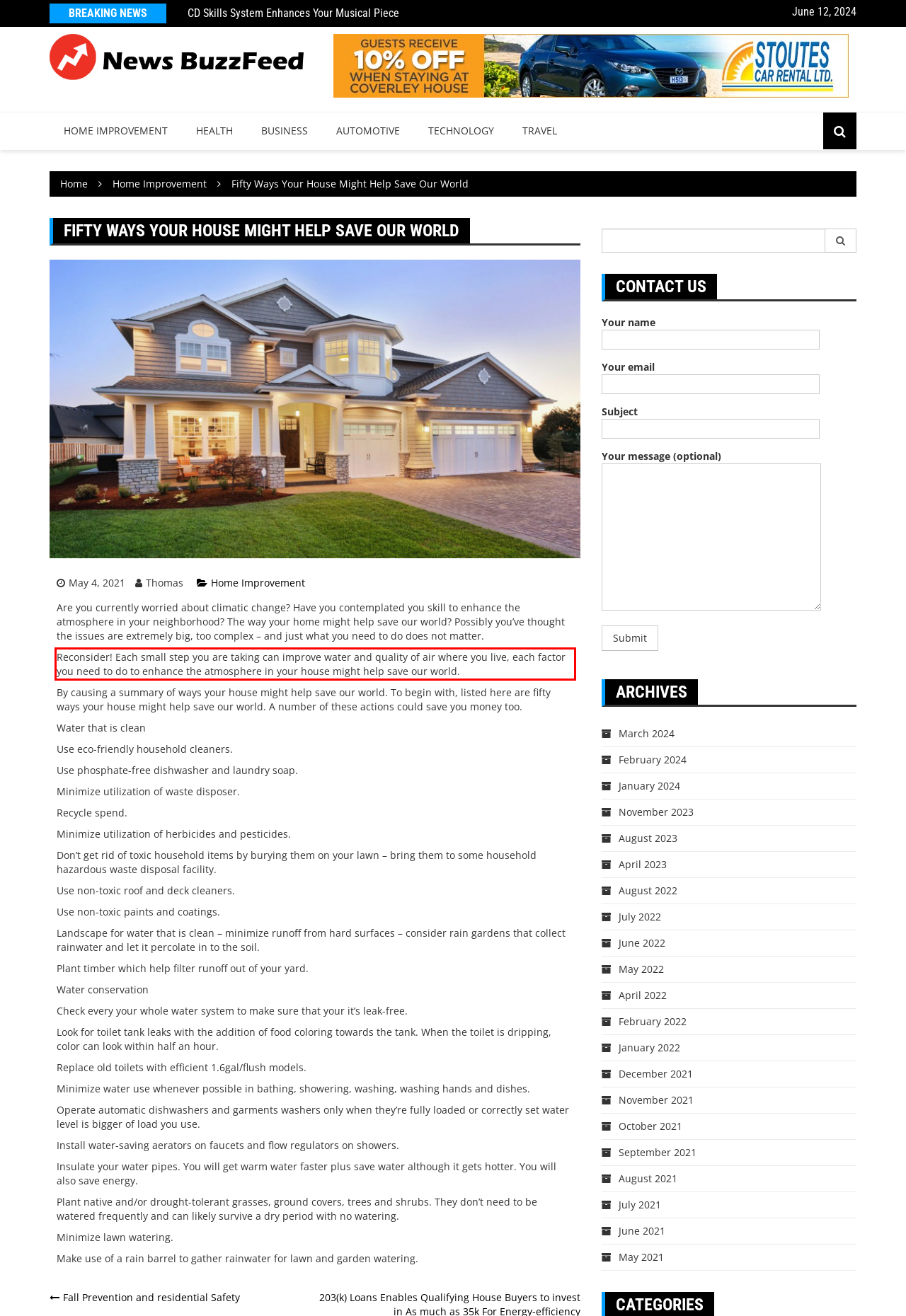In the given screenshot, locate the red bounding box and extract the text content from within it.

Reconsider! Each small step you are taking can improve water and quality of air where you live, each factor you need to do to enhance the atmosphere in your house might help save our world.